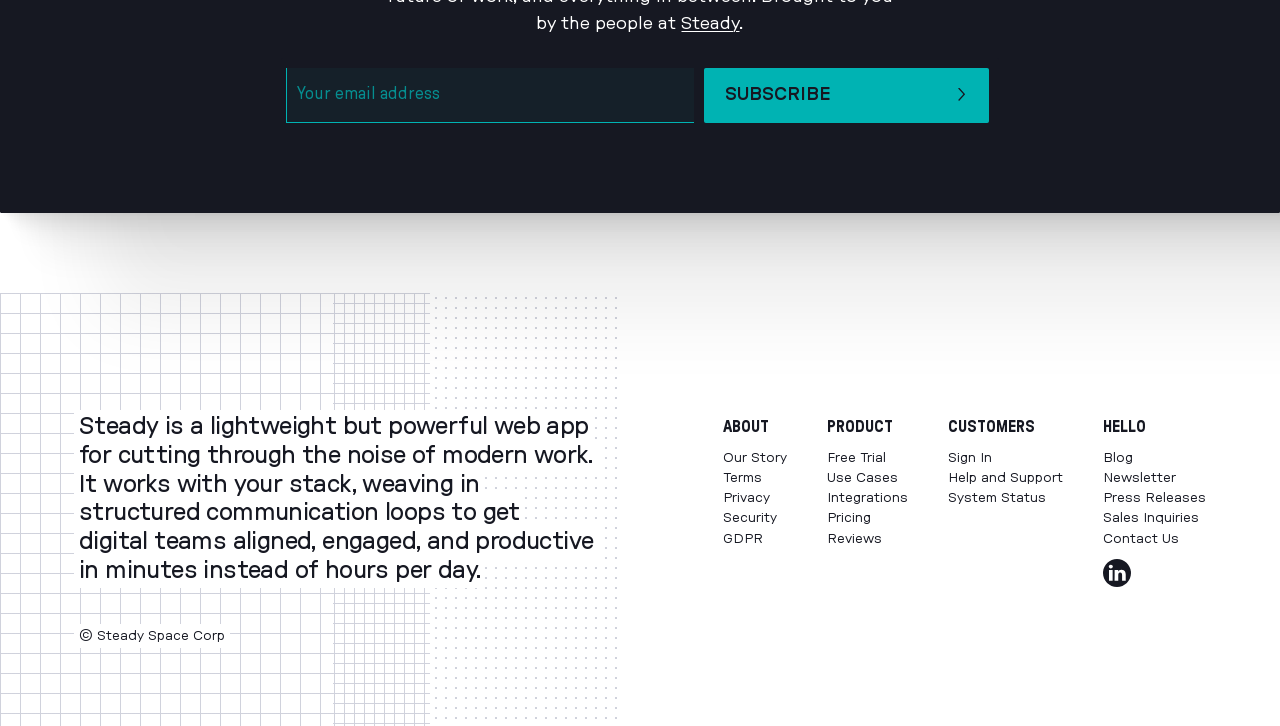Show the bounding box coordinates for the HTML element as described: "Help and Support".

[0.741, 0.649, 0.83, 0.668]